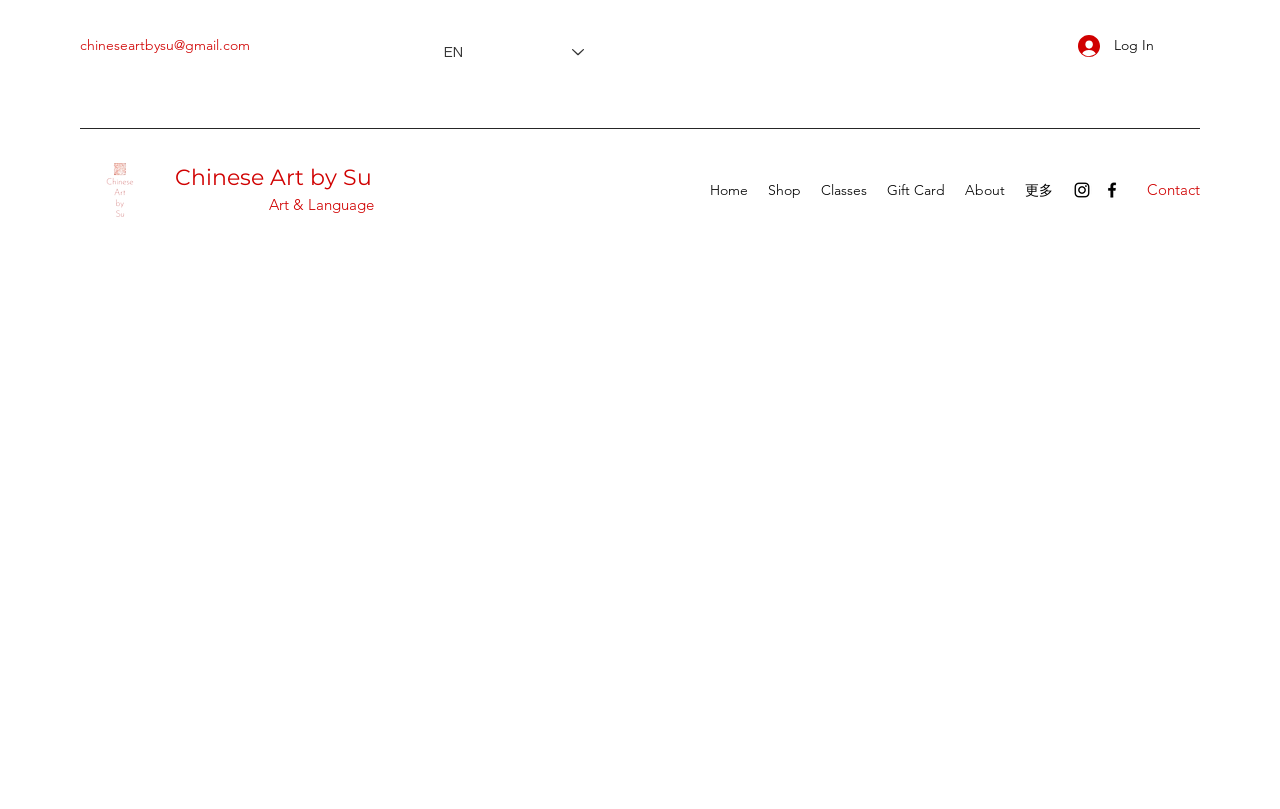What languages can the website be displayed in?
Use the information from the image to give a detailed answer to the question.

I found the language selector combobox with the text 'EN' which indicates that the website is currently displayed in English, and it's likely that other languages are available as options.